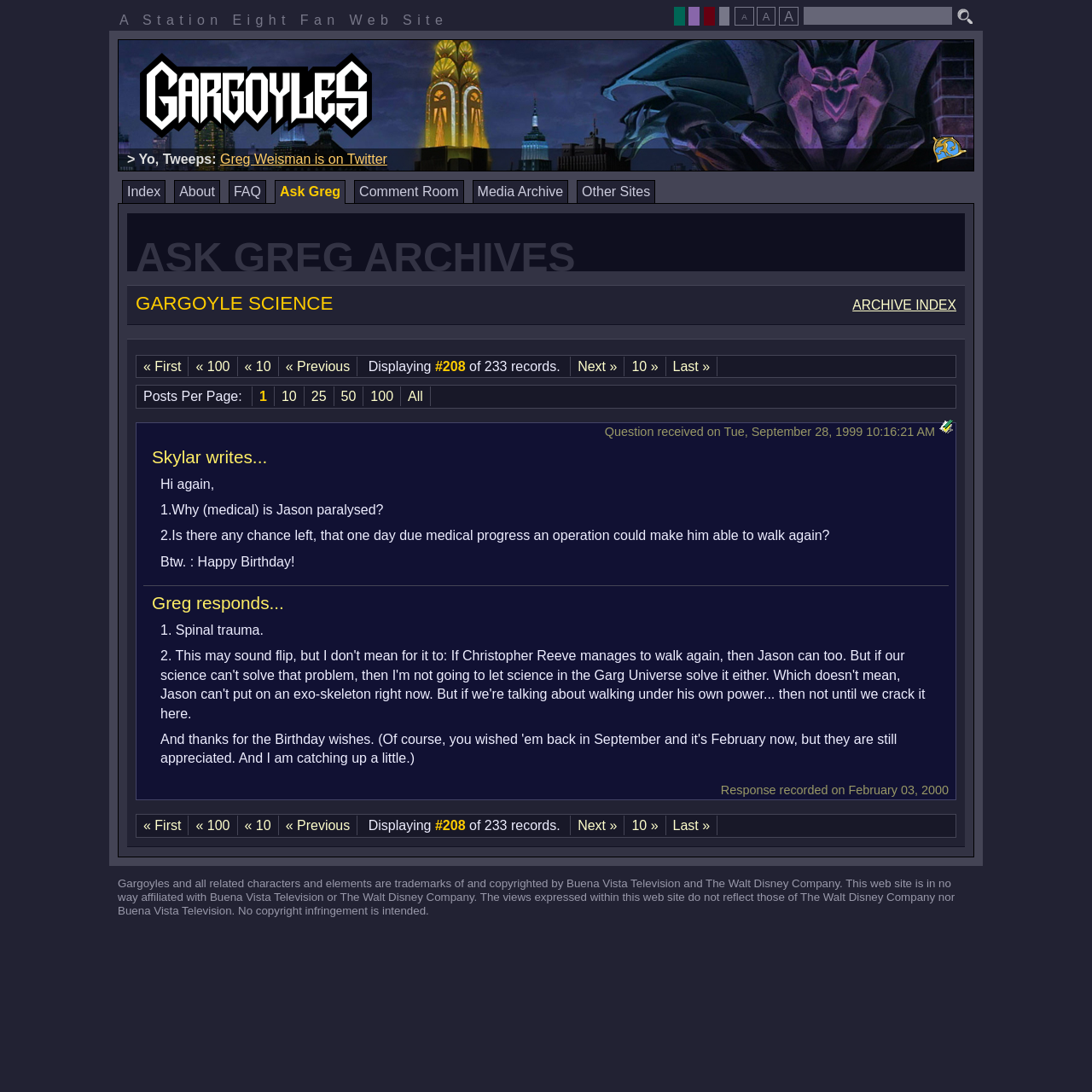Can you find the bounding box coordinates for the element to click on to achieve the instruction: "Search for something"?

[0.875, 0.006, 0.891, 0.022]